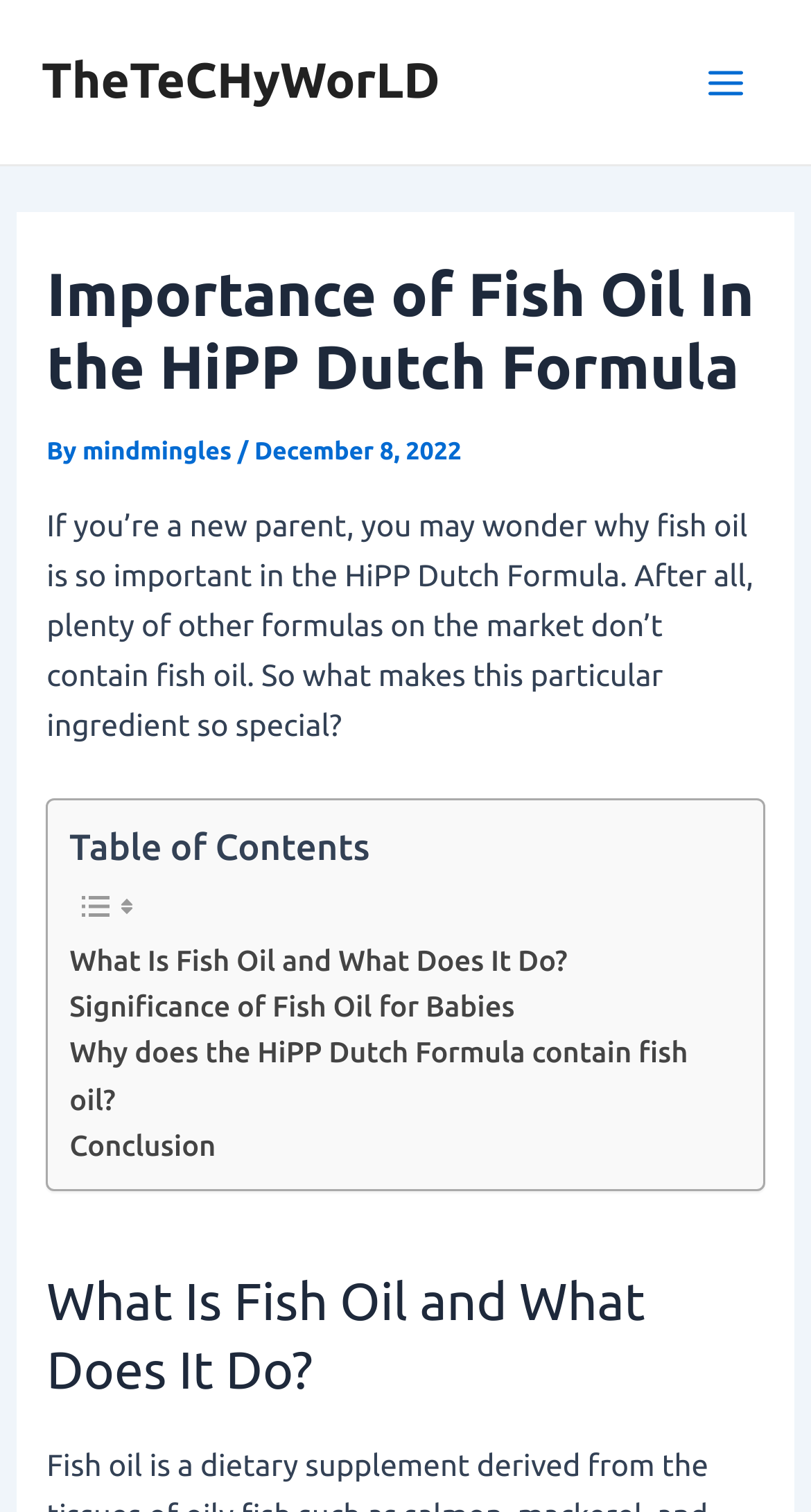What is the date of the article?
Use the information from the screenshot to give a comprehensive response to the question.

I found the date of the article by looking at the header section of the webpage, where it says 'December 8, 2022'.